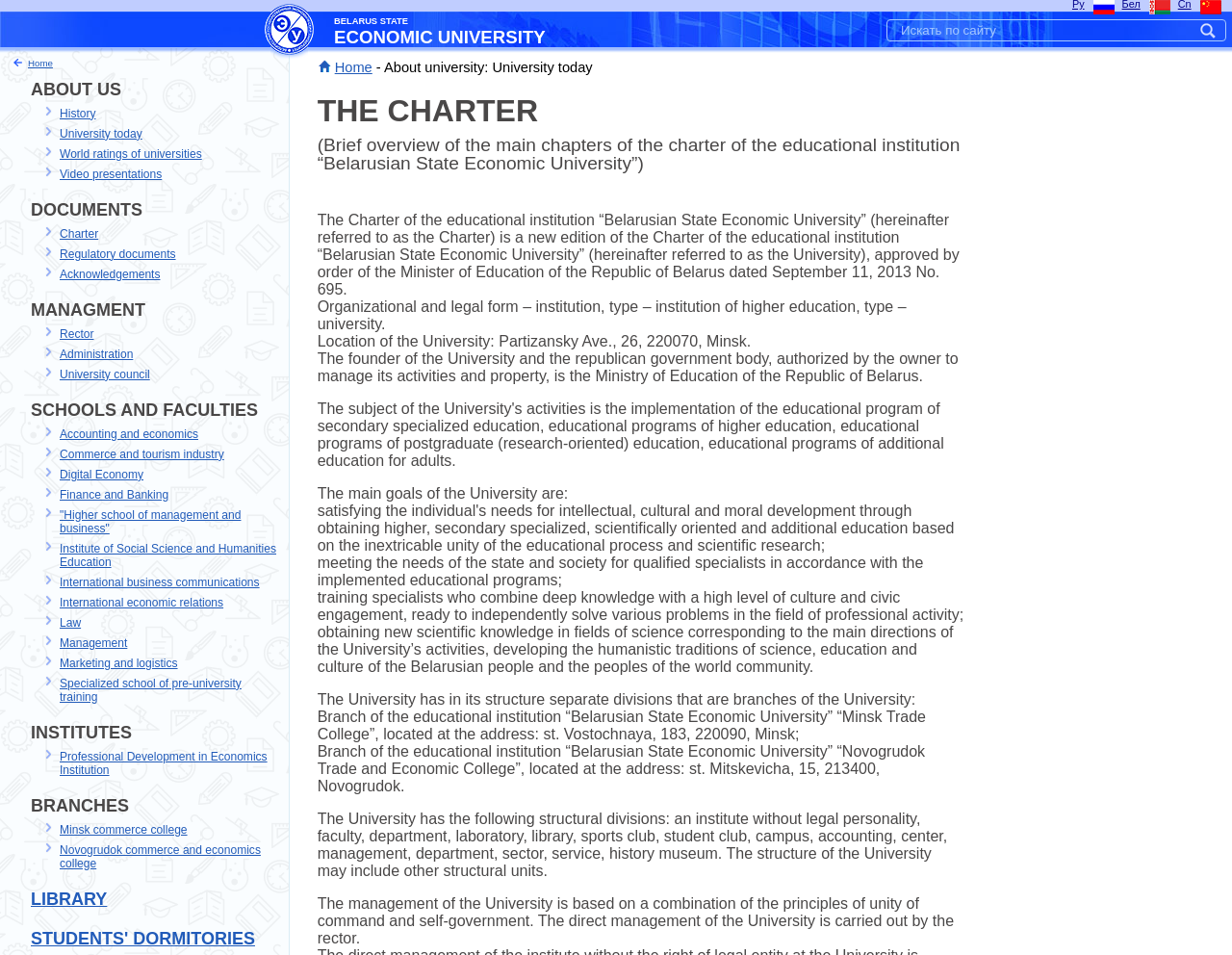Please answer the following question using a single word or phrase: 
What is the name of the university?

Belarus State Economic University